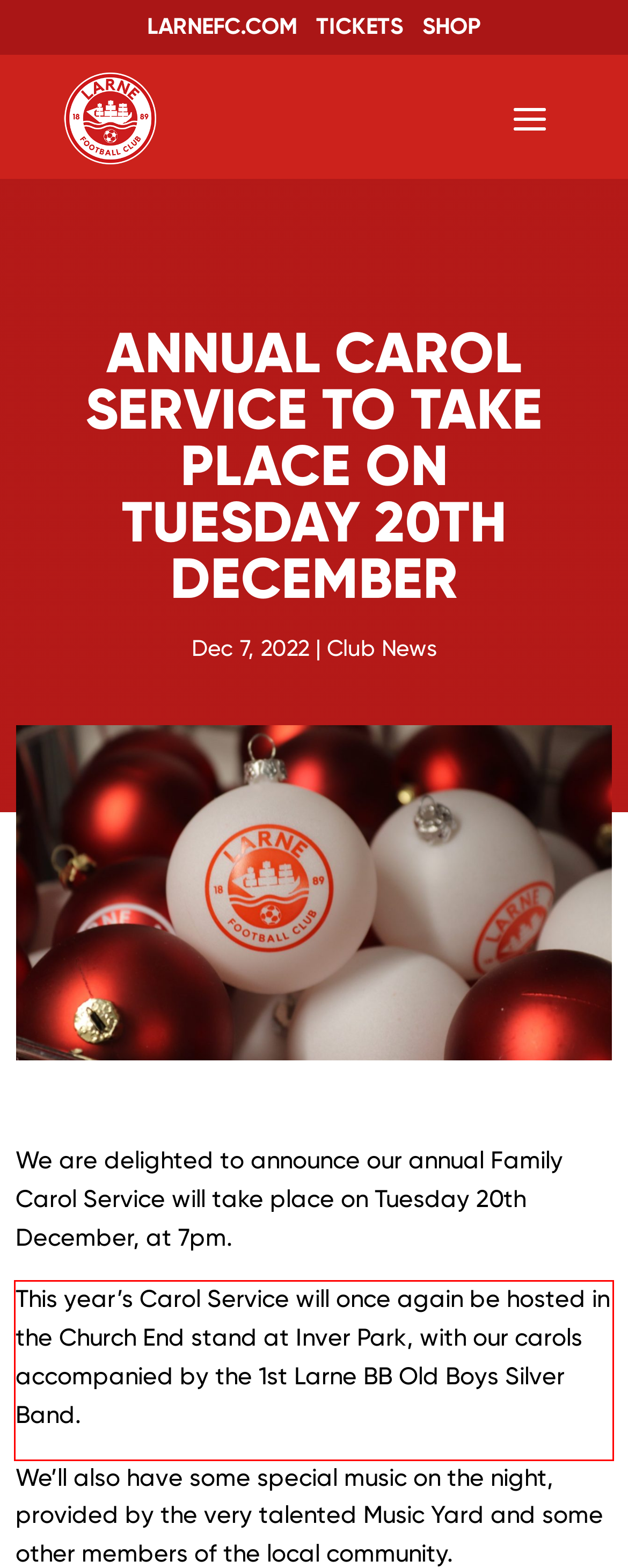With the provided screenshot of a webpage, locate the red bounding box and perform OCR to extract the text content inside it.

This year’s Carol Service will once again be hosted in the Church End stand at Inver Park, with our carols accompanied by the 1st Larne BB Old Boys Silver Band.